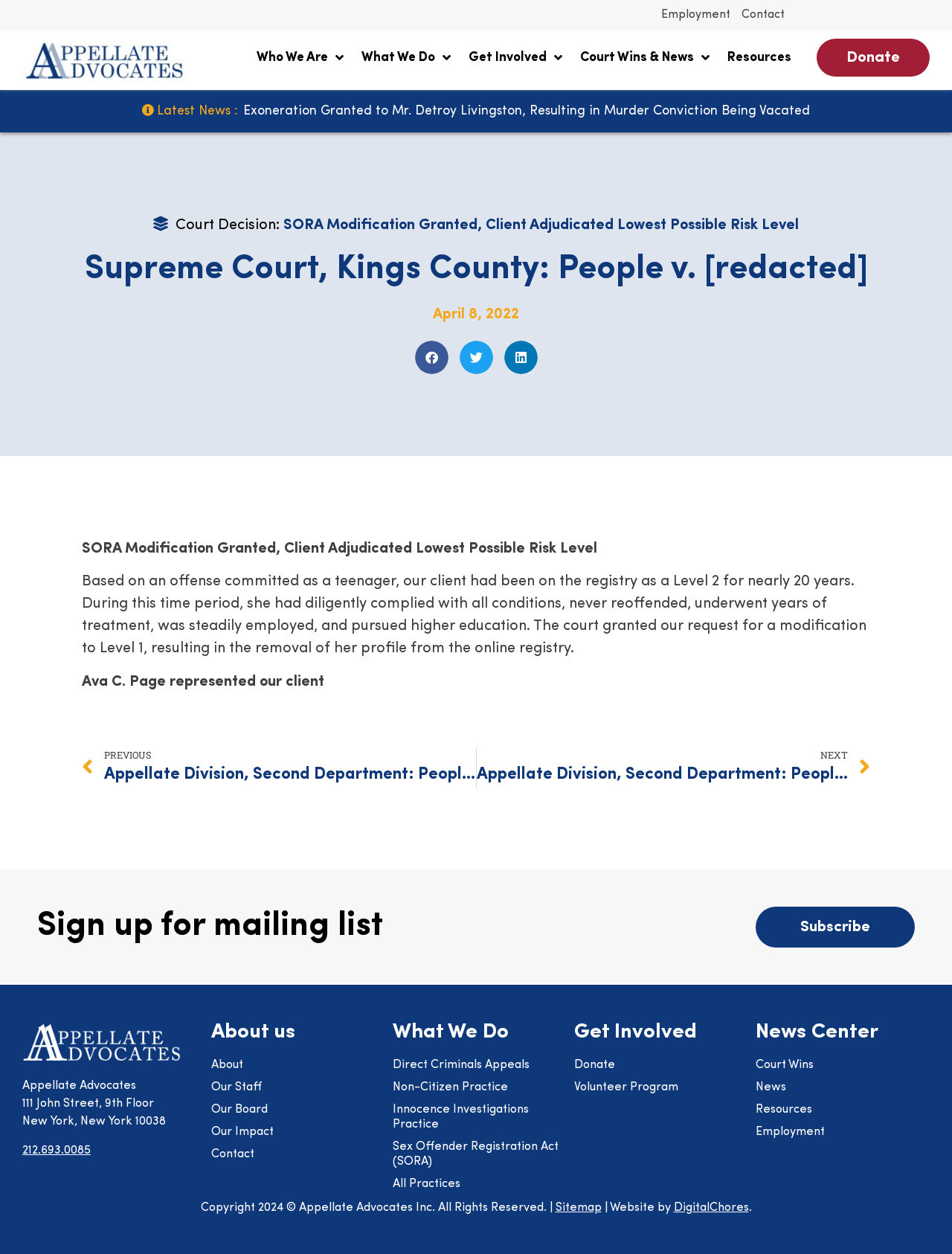What is the name of the attorney who represented the client?
Using the details shown in the screenshot, provide a comprehensive answer to the question.

I found the answer by reading the text 'Ava C. Page represented our client' which is located below the description of the court decision. This text suggests that Ava C. Page is the attorney who represented the client.